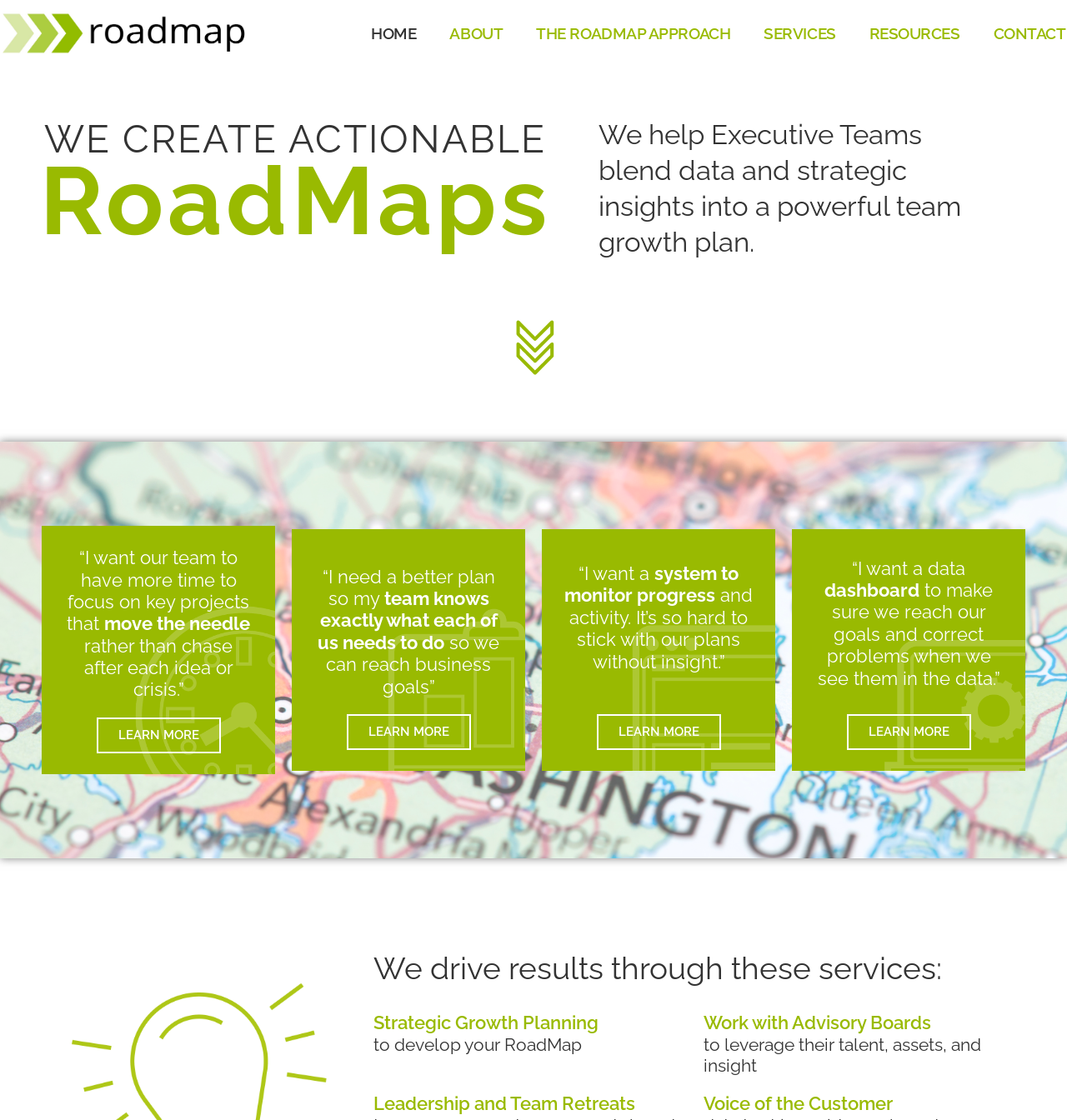Using the description: "Learn More", identify the bounding box of the corresponding UI element in the screenshot.

[0.09, 0.641, 0.207, 0.673]